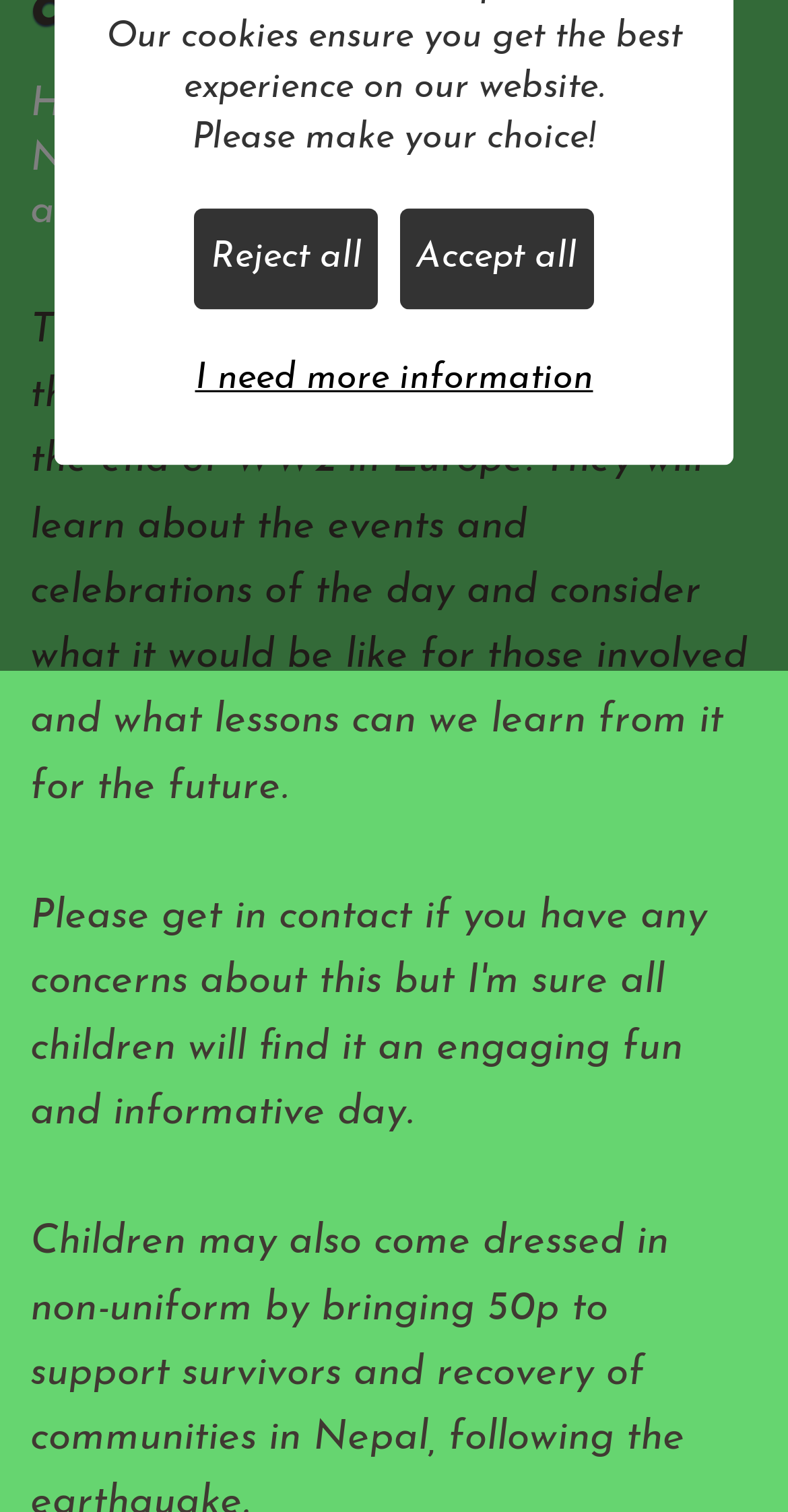Bounding box coordinates should be in the format (top-left x, top-left y, bottom-right x, bottom-right y) and all values should be floating point numbers between 0 and 1. Determine the bounding box coordinate for the UI element described as: News and Events

[0.259, 0.057, 0.662, 0.083]